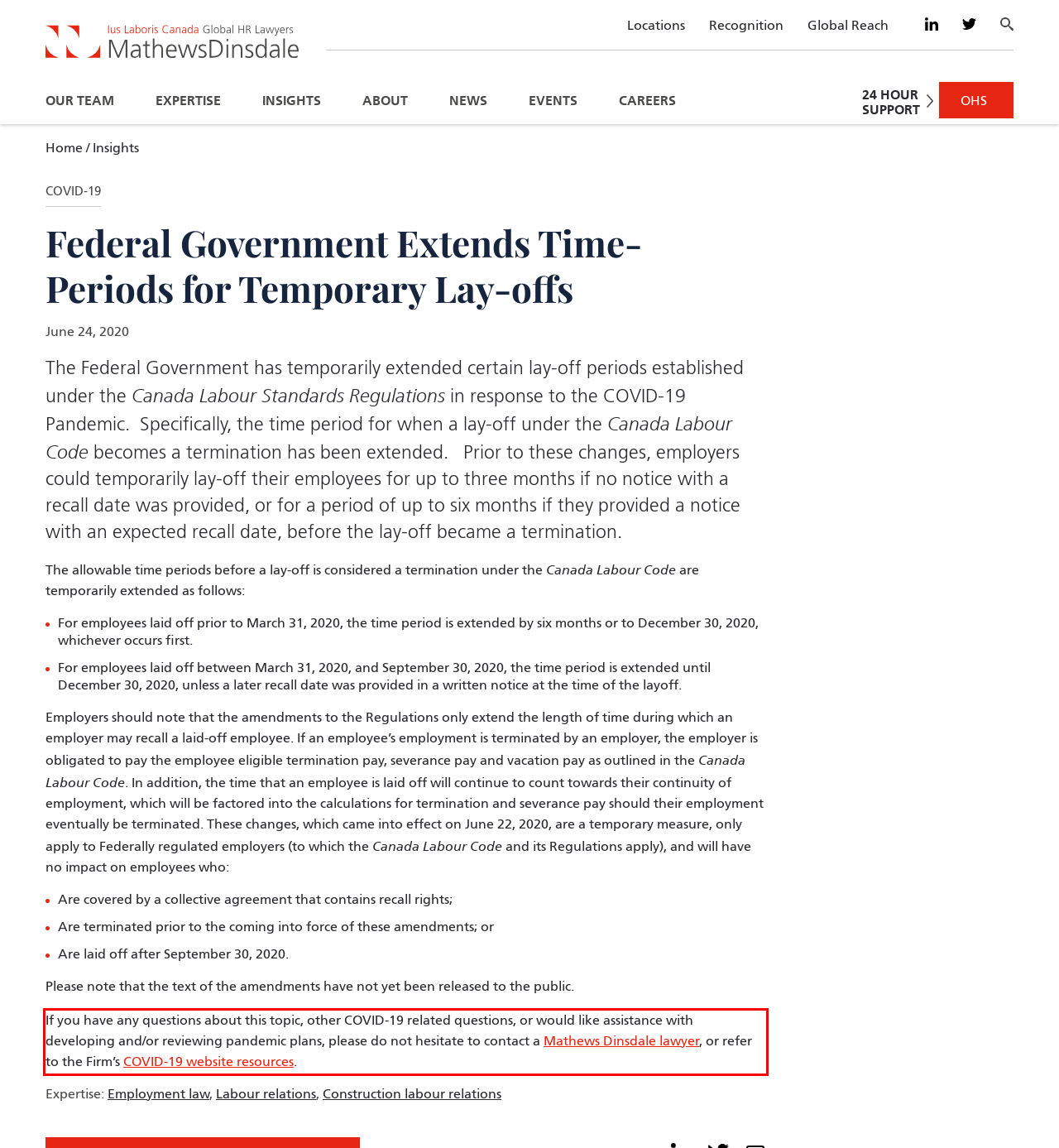You are given a screenshot with a red rectangle. Identify and extract the text within this red bounding box using OCR.

If you have any questions about this topic, other COVID-19 related questions, or would like assistance with developing and/or reviewing pandemic plans, please do not hesitate to contact a Mathews Dinsdale lawyer, or refer to the Firm’s COVID-19 website resources.